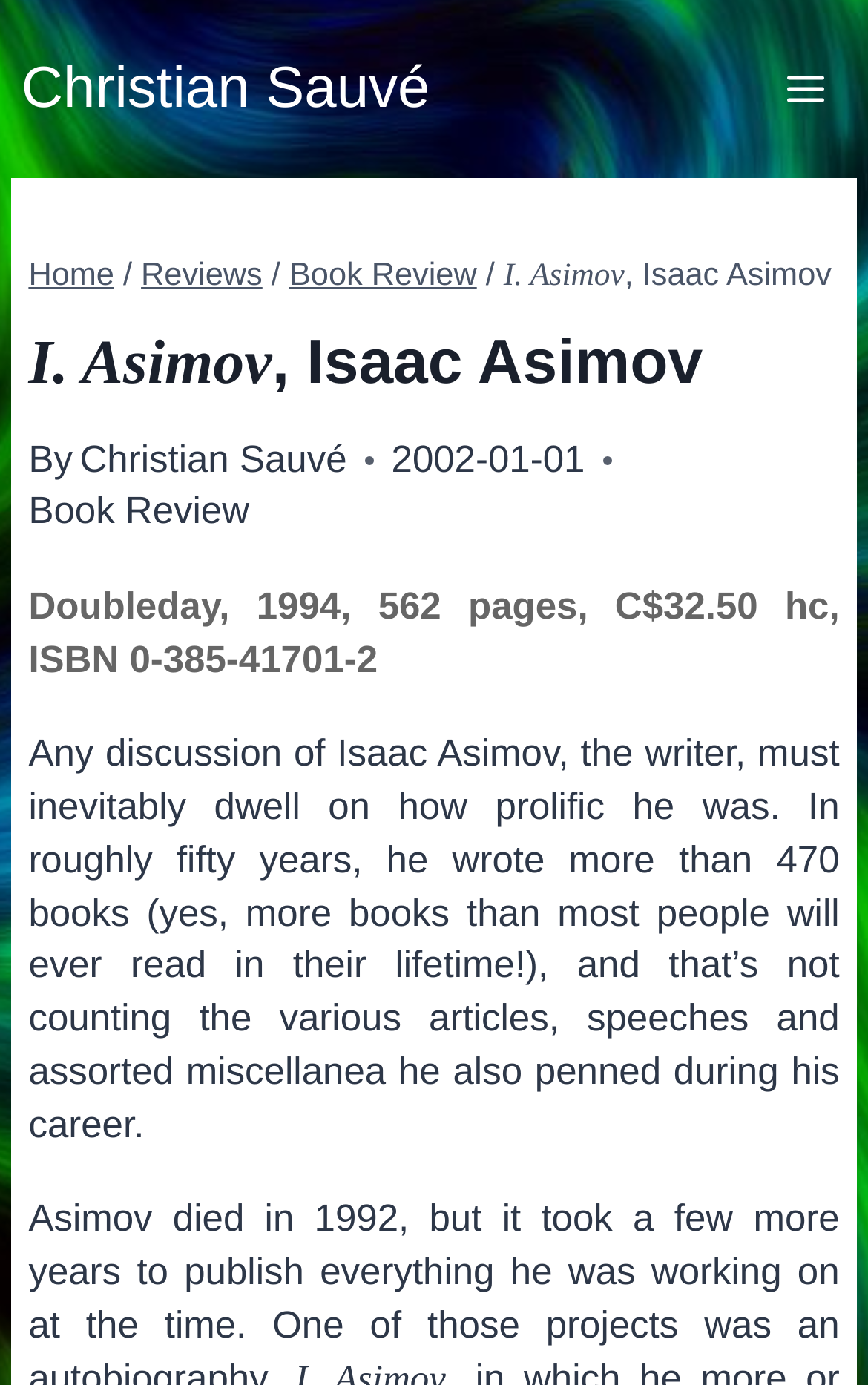Please determine the bounding box coordinates for the UI element described as: "Book Review".

[0.033, 0.354, 0.287, 0.385]